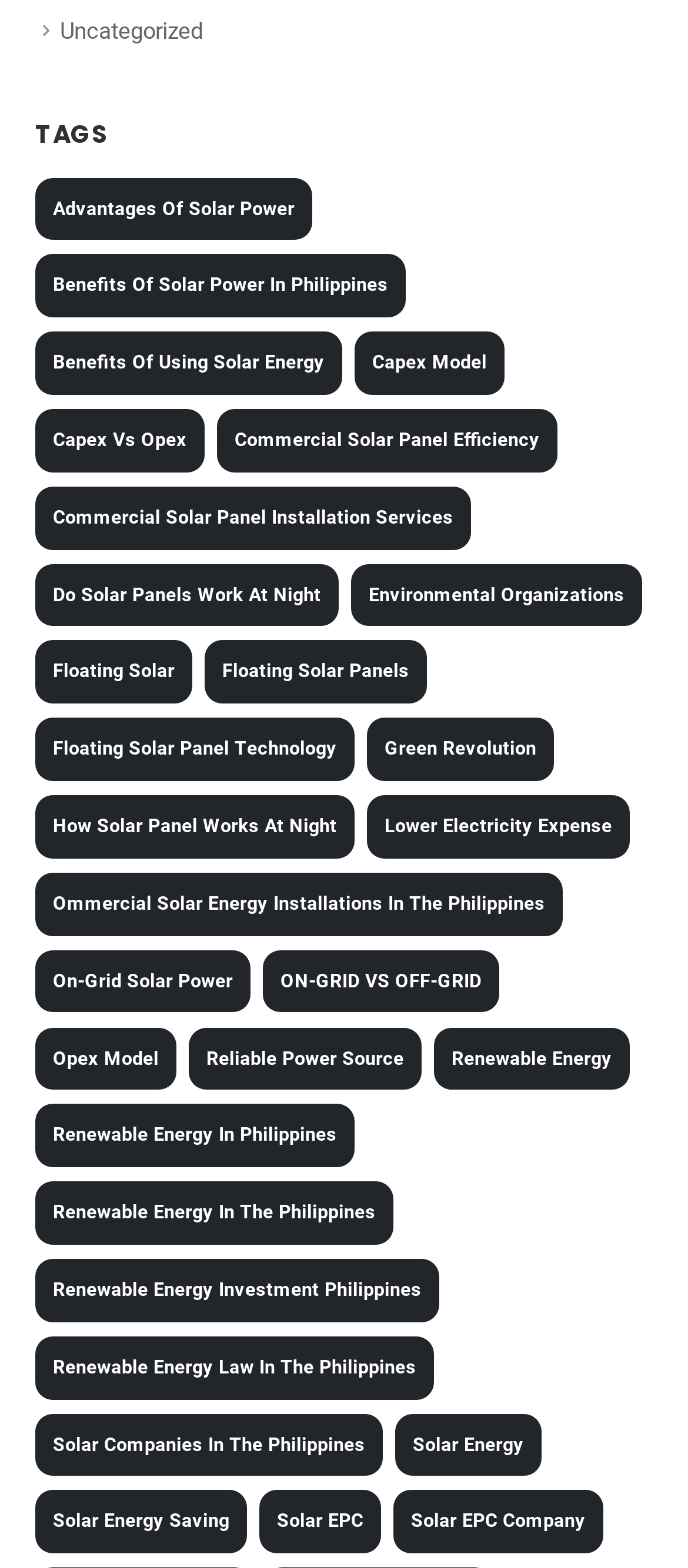Please provide a comprehensive response to the question based on the details in the image: How many items are related to 'lower electricity expense'?

I found a link with the text 'Lower Electricity Expense' and it has '(2 items)' in its description, indicating that there are 2 items related to it.